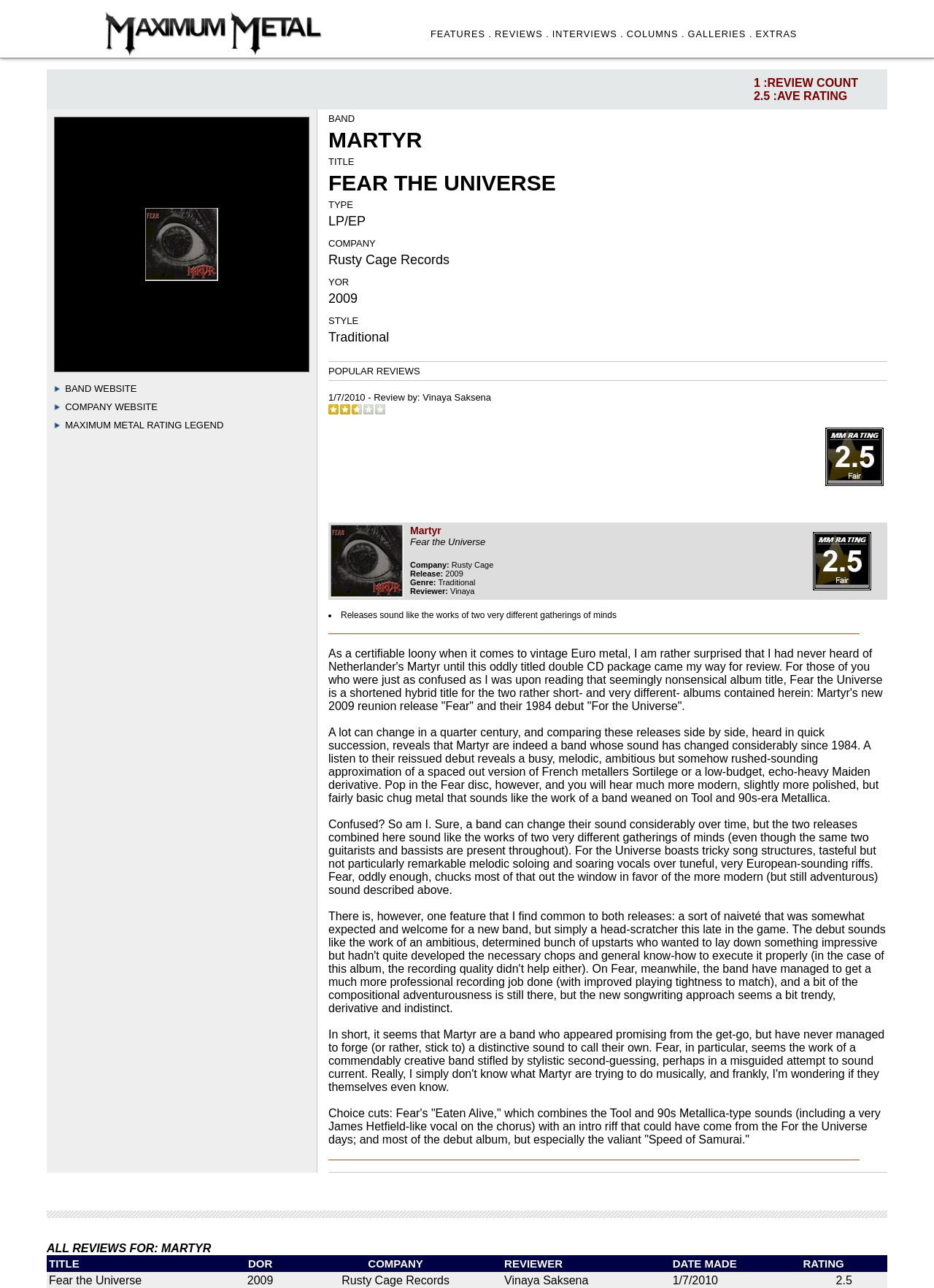Please predict the bounding box coordinates (top-left x, top-left y, bottom-right x, bottom-right y) for the UI element in the screenshot that fits the description: Fear the Universe

[0.052, 0.989, 0.152, 0.999]